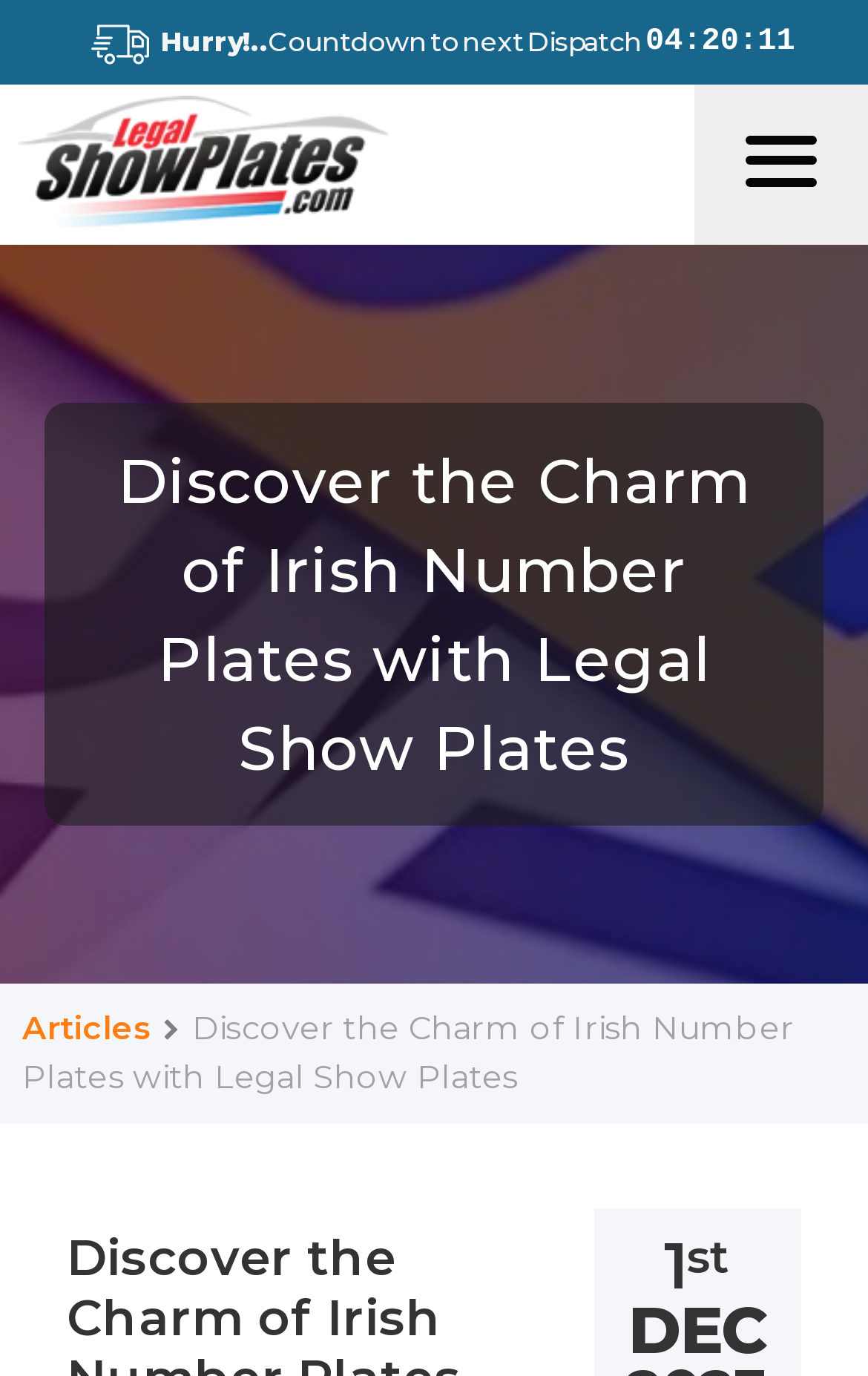Please find the bounding box for the following UI element description. Provide the coordinates in (top-left x, top-left y, bottom-right x, bottom-right y) format, with values between 0 and 1: Digital issues - Library

None